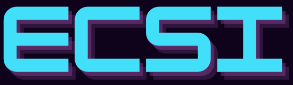Write a descriptive caption for the image, covering all notable aspects.

The image prominently features the logo of ECSI, presented in a vibrant turquoise color against a contrasting purple background. The bold, modern typography spells out "ECSI," emphasizing a contemporary design aesthetic. This logo likely represents the organization or brand associated with the website, serving as a visual anchor for the page's layout and inviting engagement from visitors.